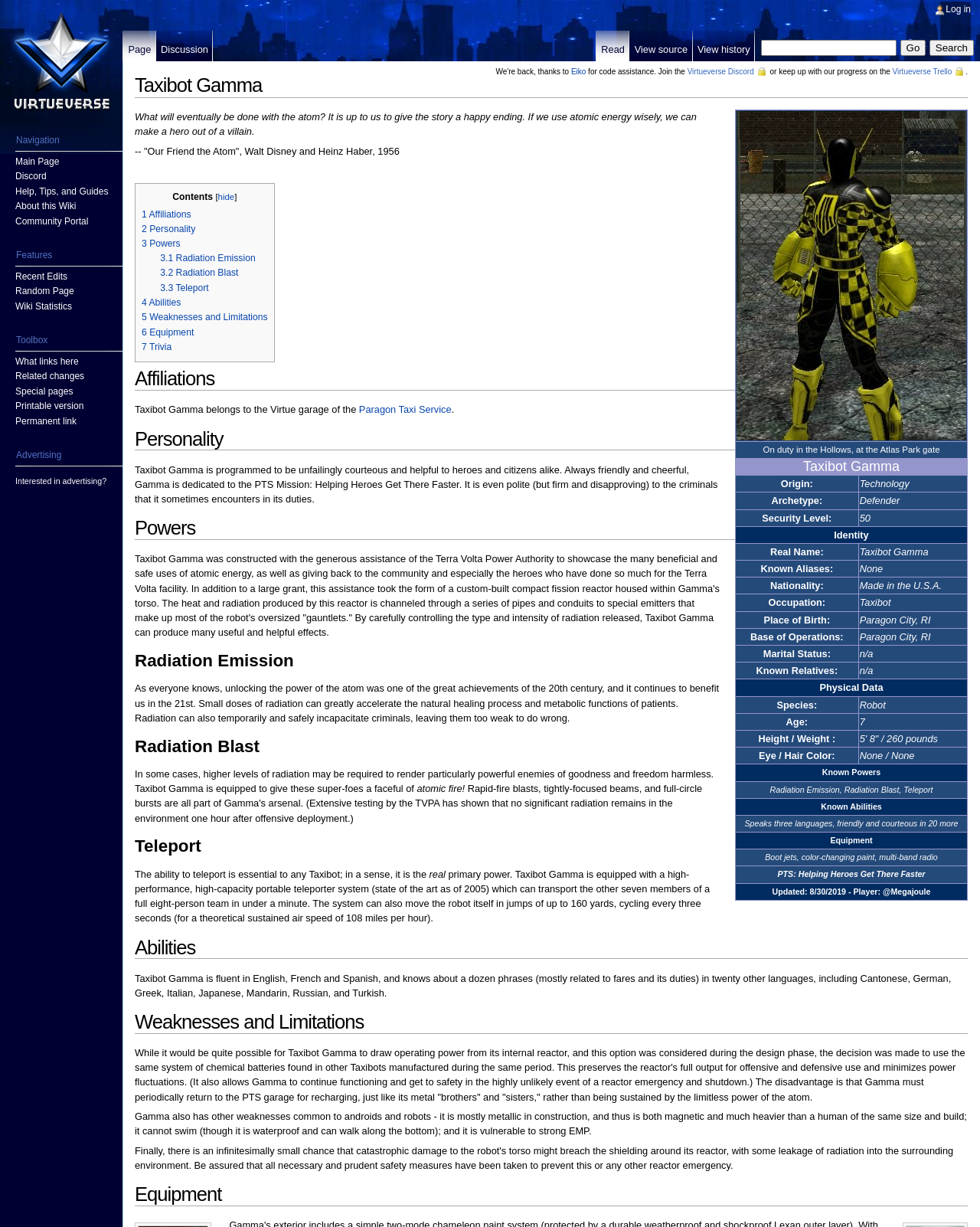Identify the bounding box coordinates for the element you need to click to achieve the following task: "Check the details of Taxibot Gamma". Provide the bounding box coordinates as four float numbers between 0 and 1, in the form [left, top, right, bottom].

[0.75, 0.374, 0.987, 0.387]